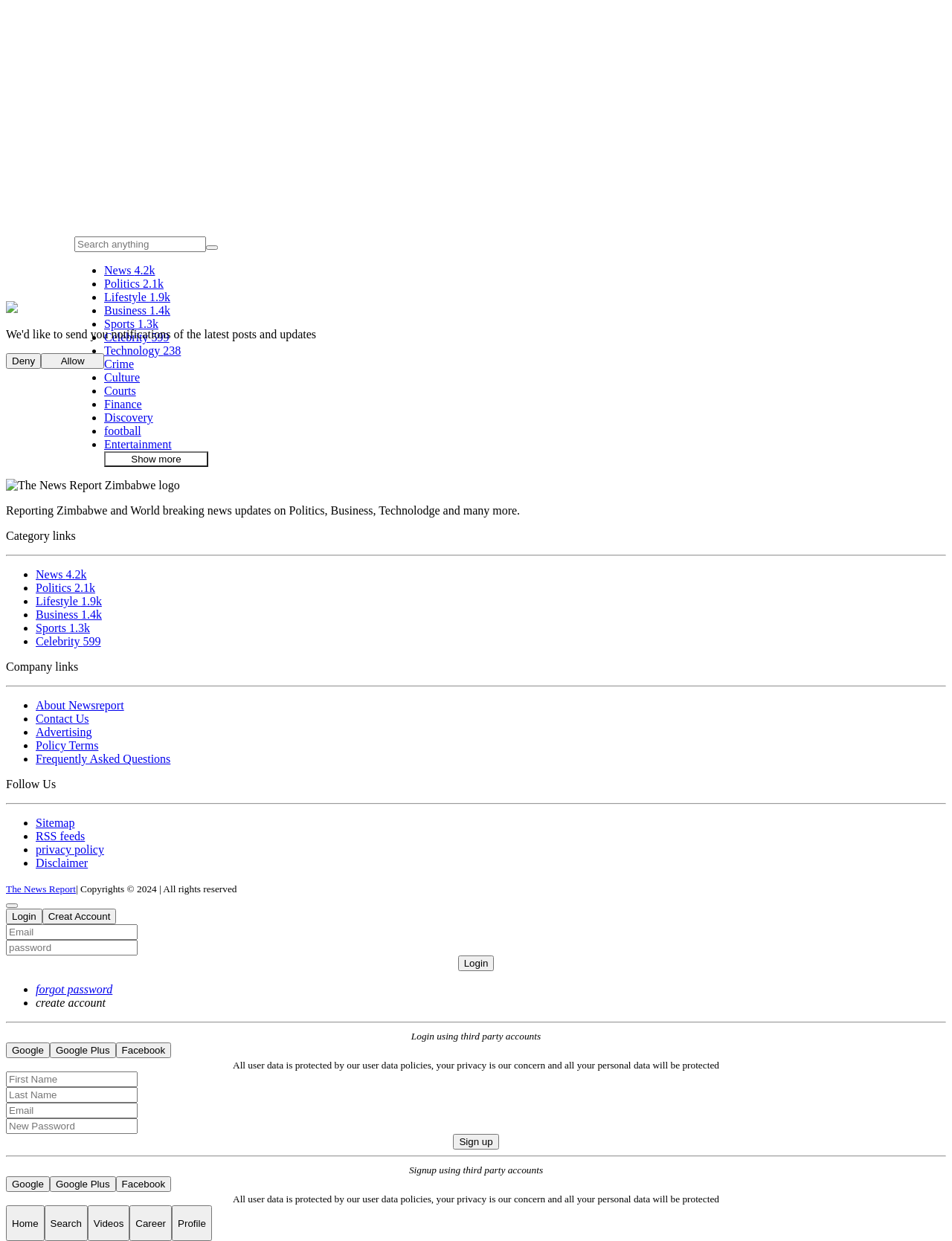Please identify the bounding box coordinates of the element on the webpage that should be clicked to follow this instruction: "Click the 'Previous' button". The bounding box coordinates should be given as four float numbers between 0 and 1, formatted as [left, top, right, bottom].

None